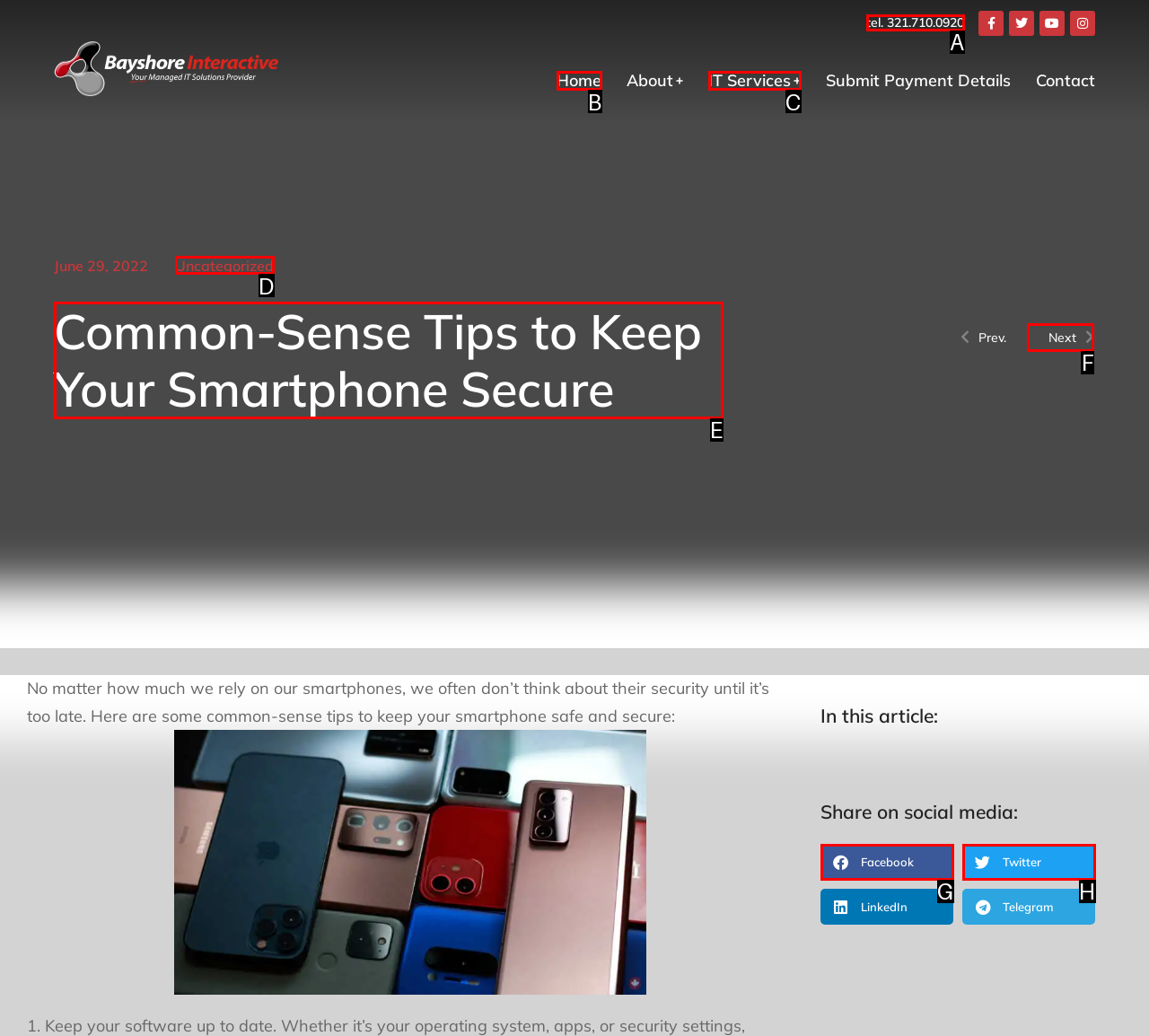Point out which HTML element you should click to fulfill the task: Read the article about common-sense tips to keep your smartphone secure.
Provide the option's letter from the given choices.

E